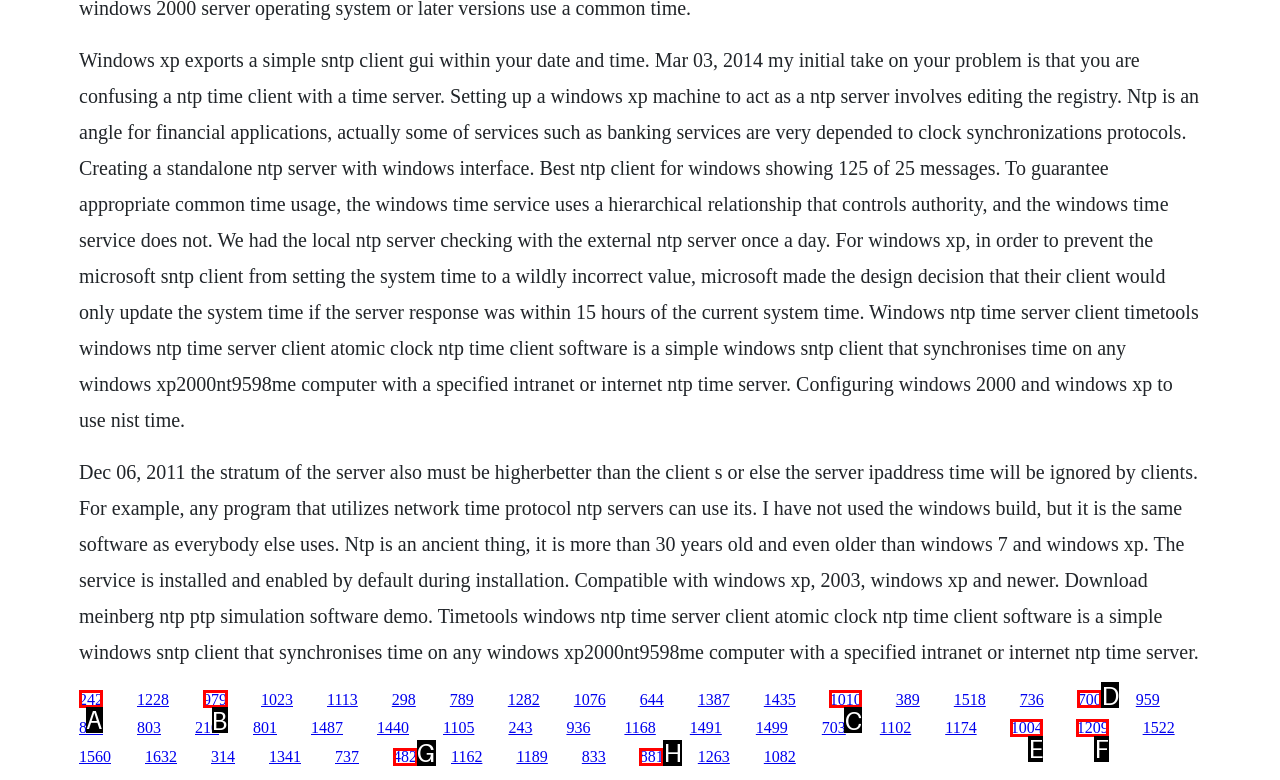Choose the HTML element that should be clicked to achieve this task: Enter a language
Respond with the letter of the correct choice.

None